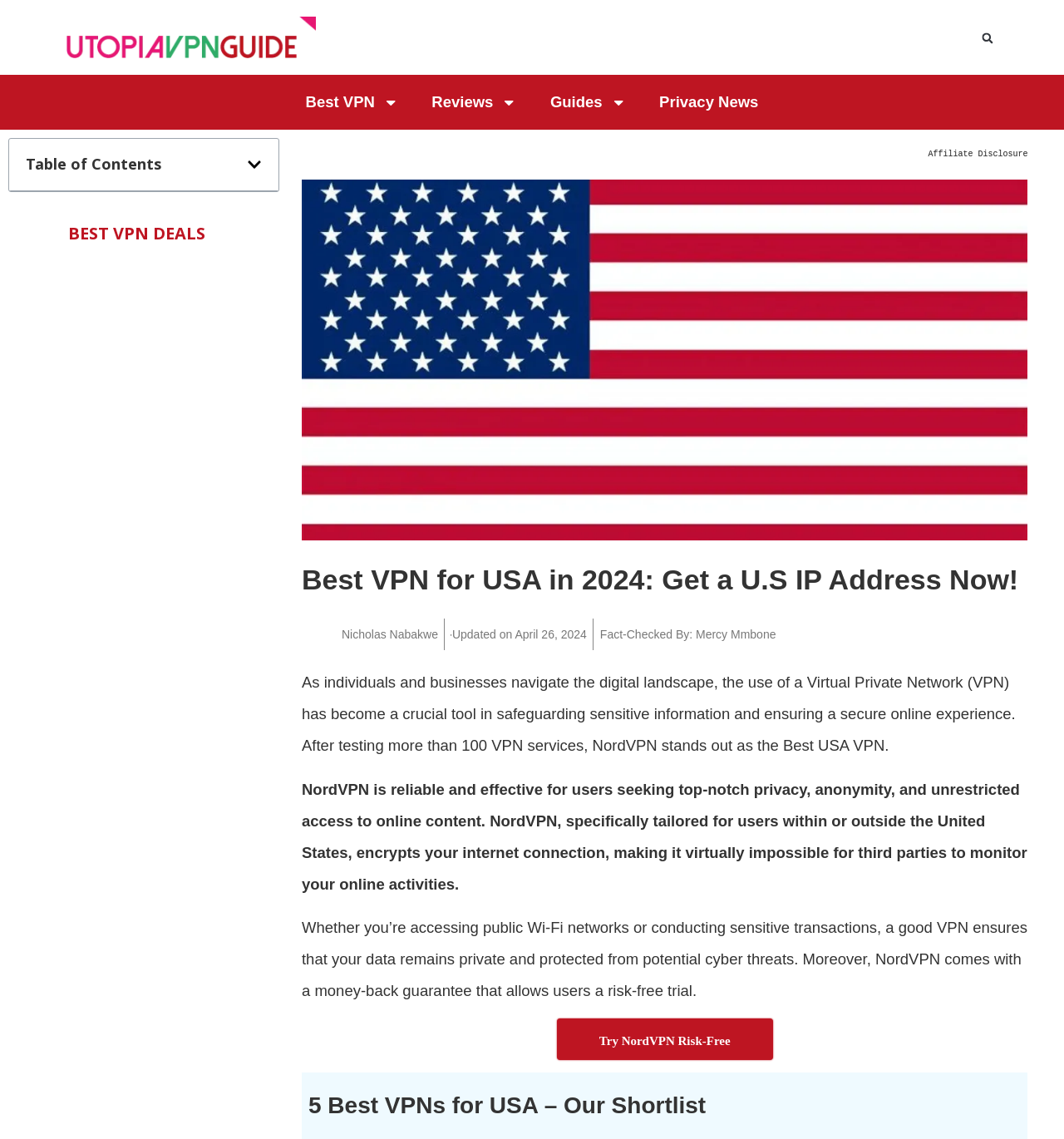What is the logo of the website?
Give a thorough and detailed response to the question.

I found the logo by looking at the top-left corner of the webpage, where I saw an image with the description 'Utopia-VPN-Guide-logo-1-300x50'.